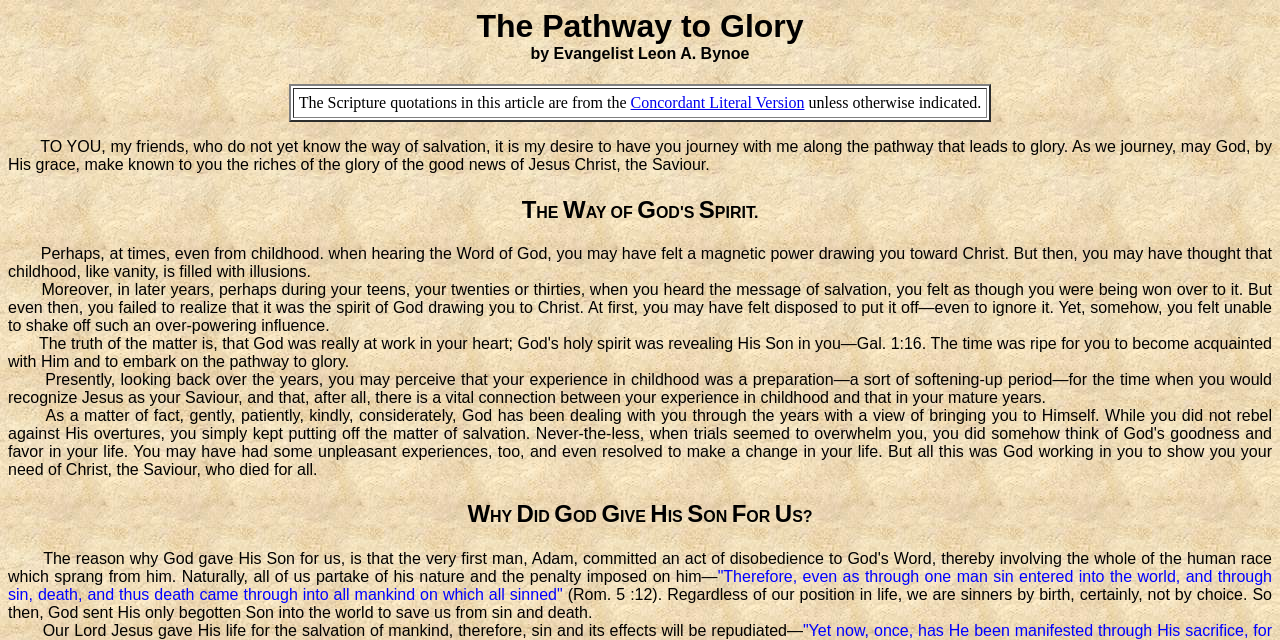What is the relationship between childhood and mature years in the context of salvation?
Offer a detailed and full explanation in response to the question.

According to the article, the experience in childhood is a preparation for the time when one would recognize Jesus as their Saviour, and there is a vital connection between the experience in childhood and that in mature years.